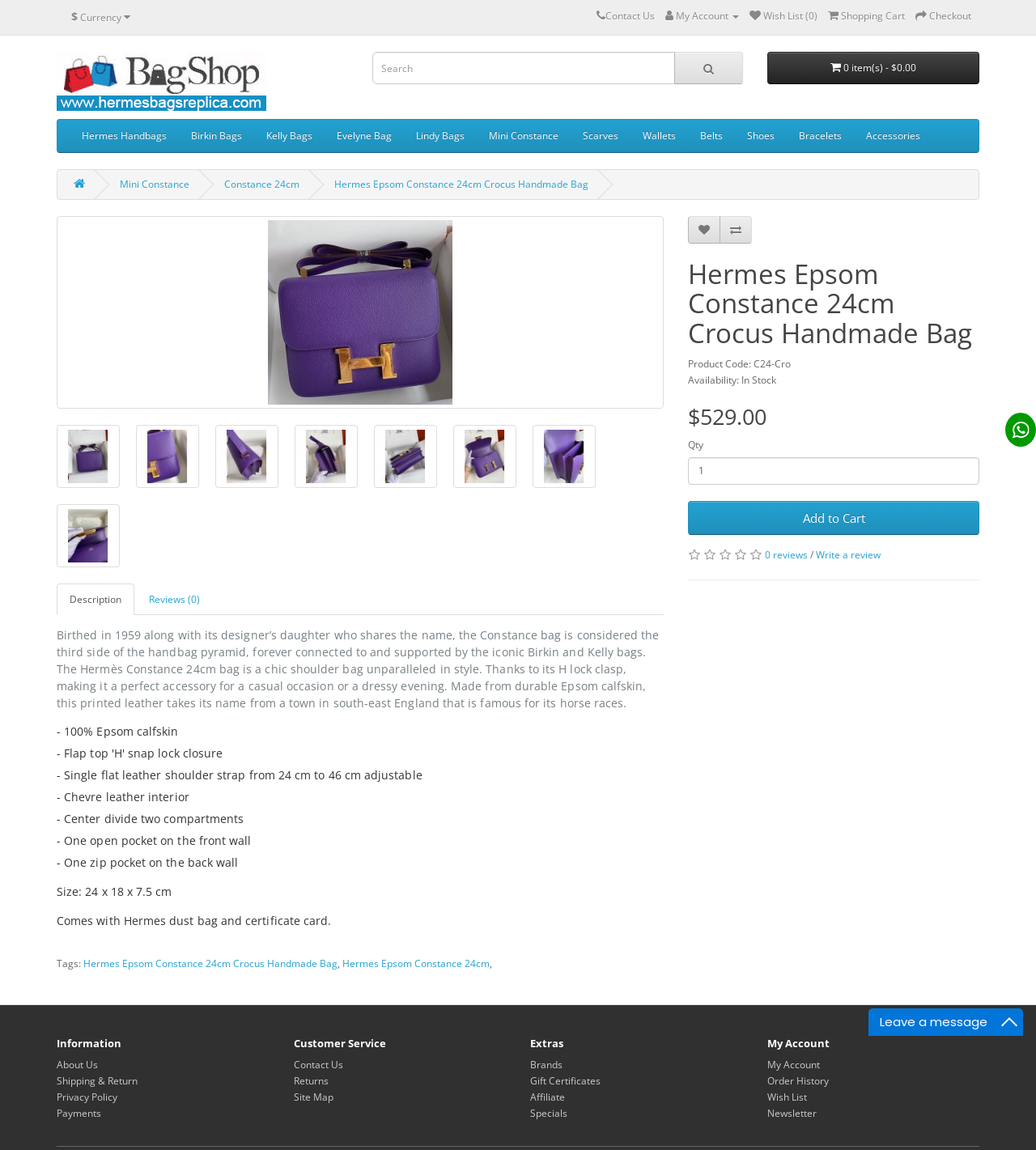Give the bounding box coordinates for the element described as: "$ Currency".

[0.059, 0.003, 0.136, 0.027]